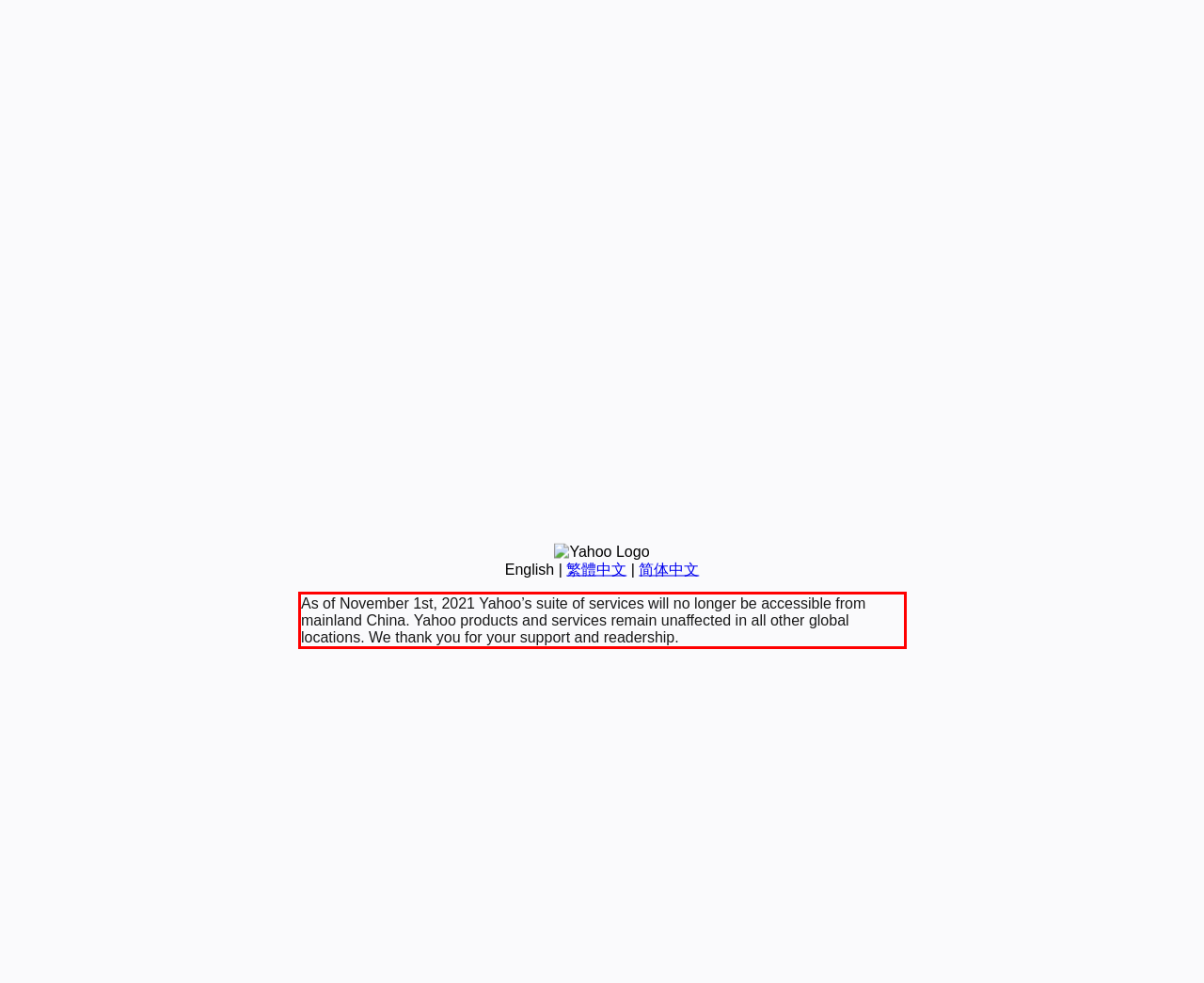Please identify and extract the text from the UI element that is surrounded by a red bounding box in the provided webpage screenshot.

As of November 1st, 2021 Yahoo’s suite of services will no longer be accessible from mainland China. Yahoo products and services remain unaffected in all other global locations. We thank you for your support and readership.